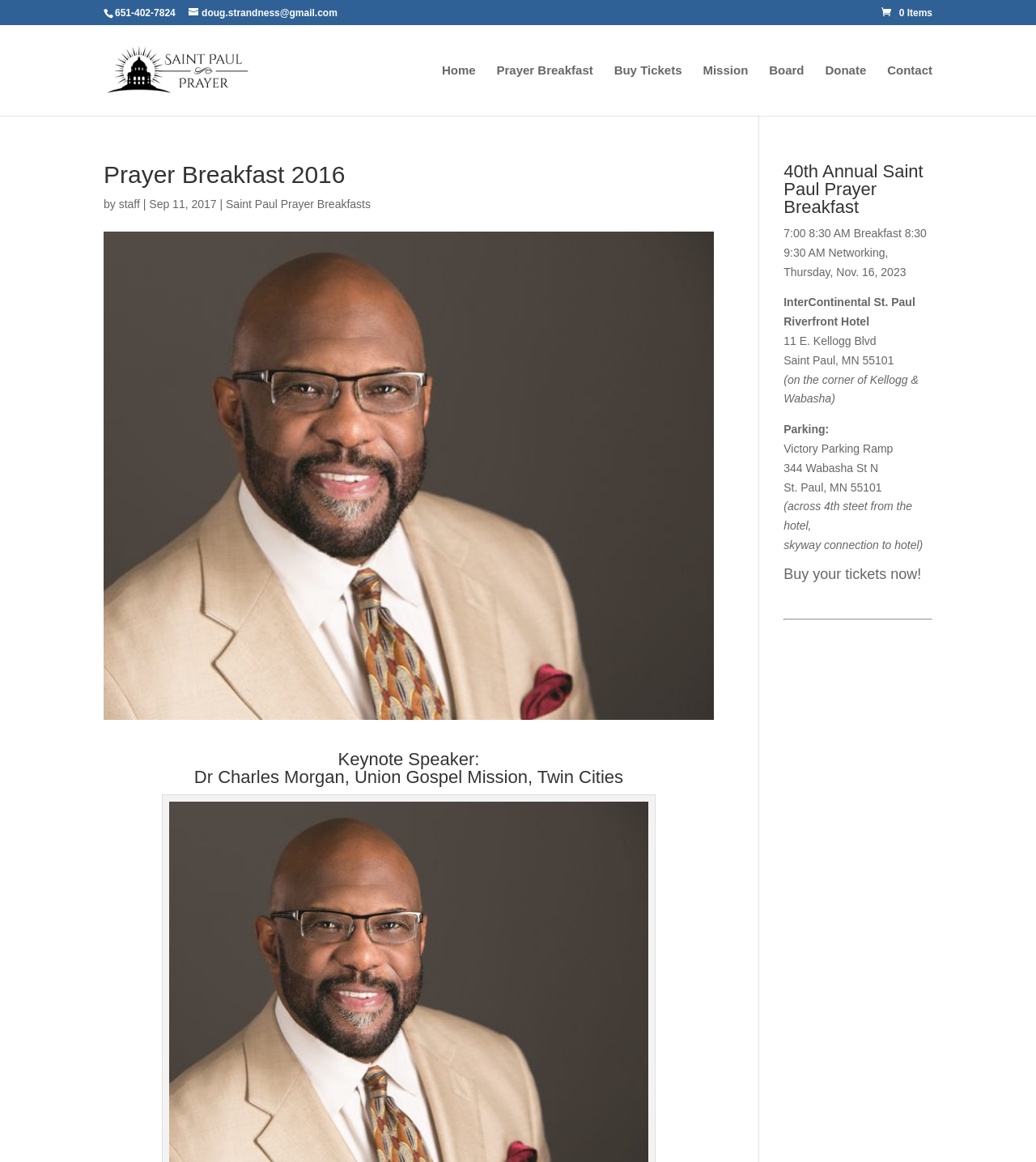Highlight the bounding box coordinates of the element you need to click to perform the following instruction: "Call the phone number."

[0.111, 0.006, 0.169, 0.016]